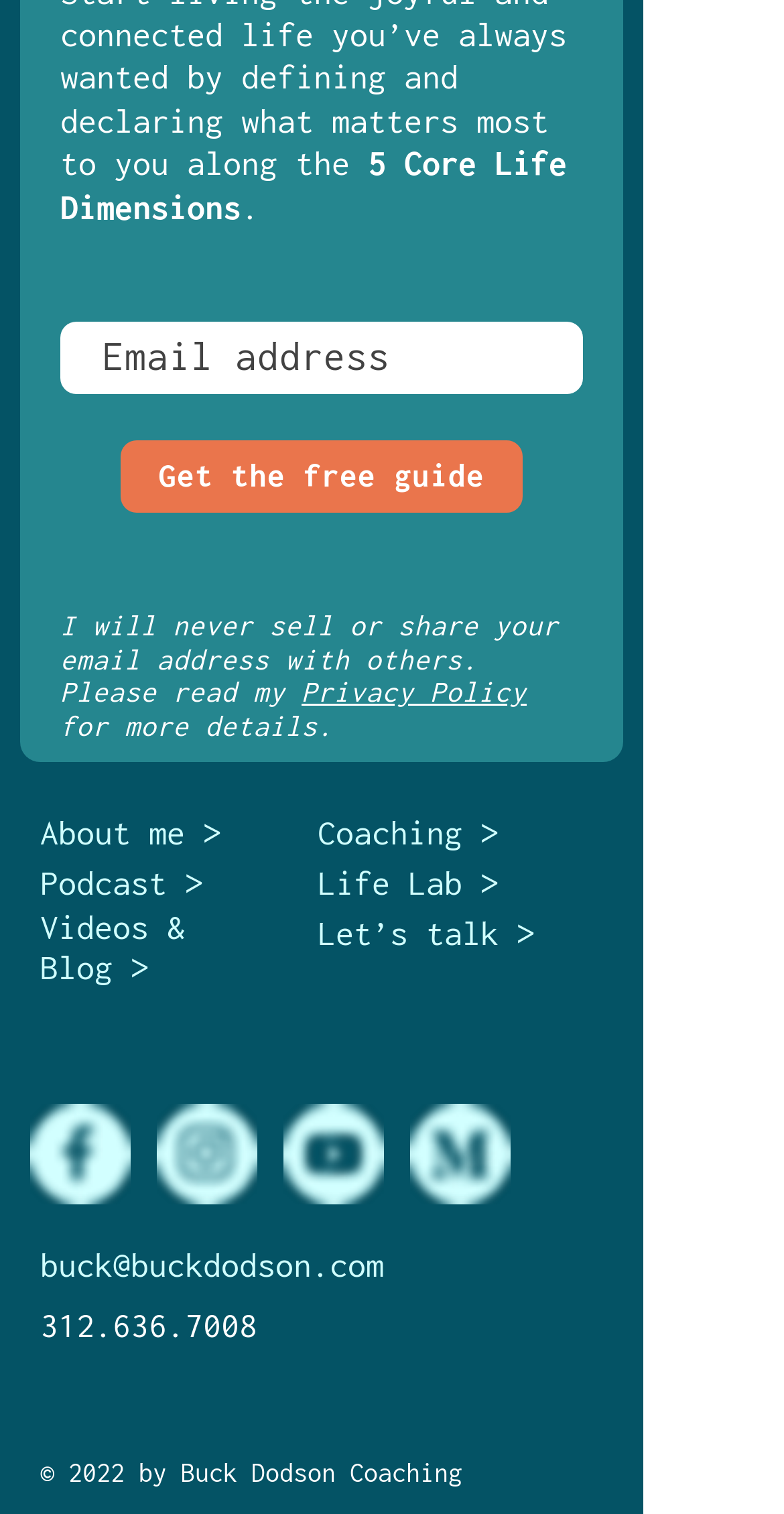Answer succinctly with a single word or phrase:
What is the purpose of the email address field?

To get a free guide